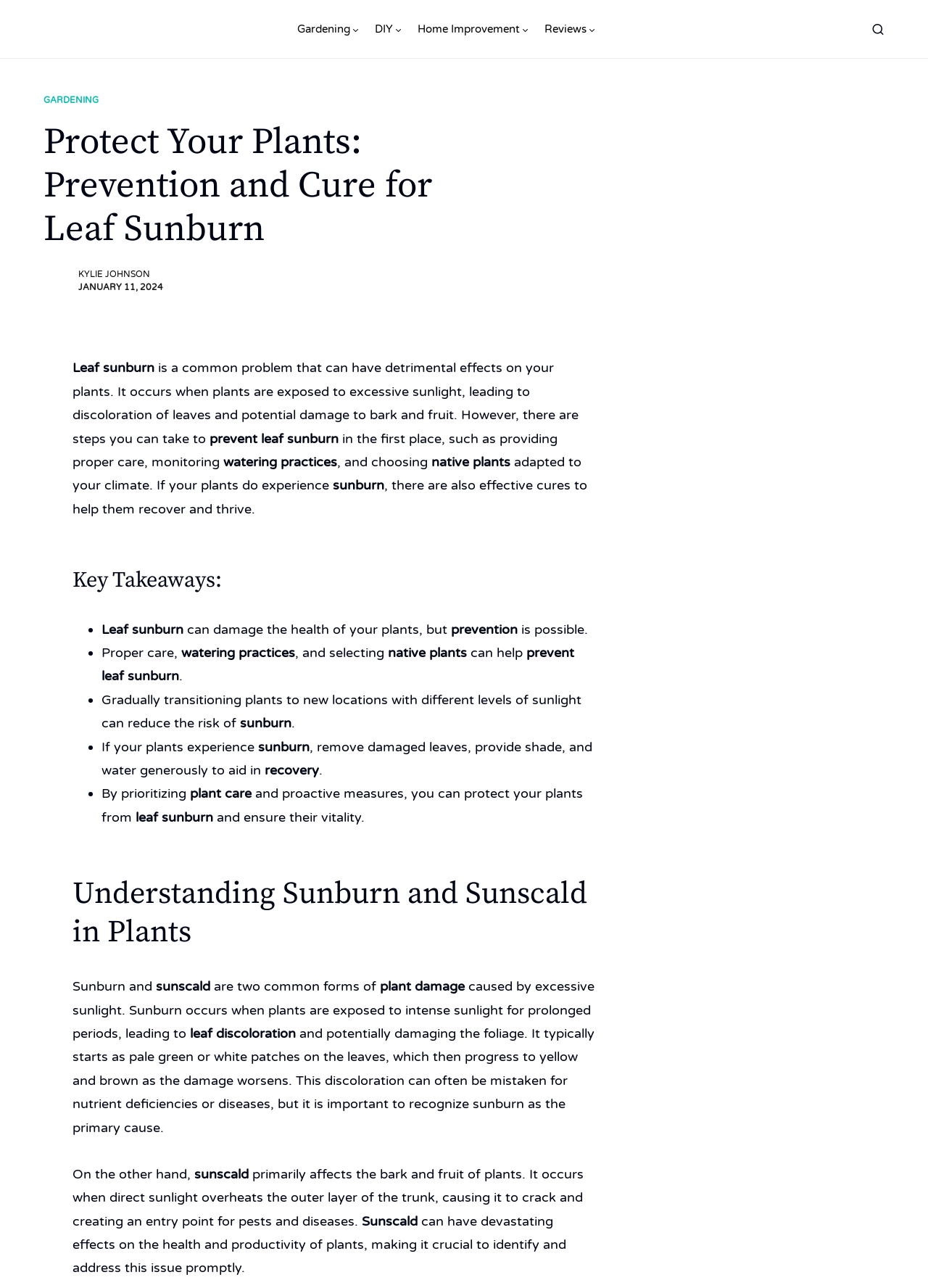Please provide a short answer using a single word or phrase for the question:
What is the difference between sunburn and sunscald?

Affects different parts of plants